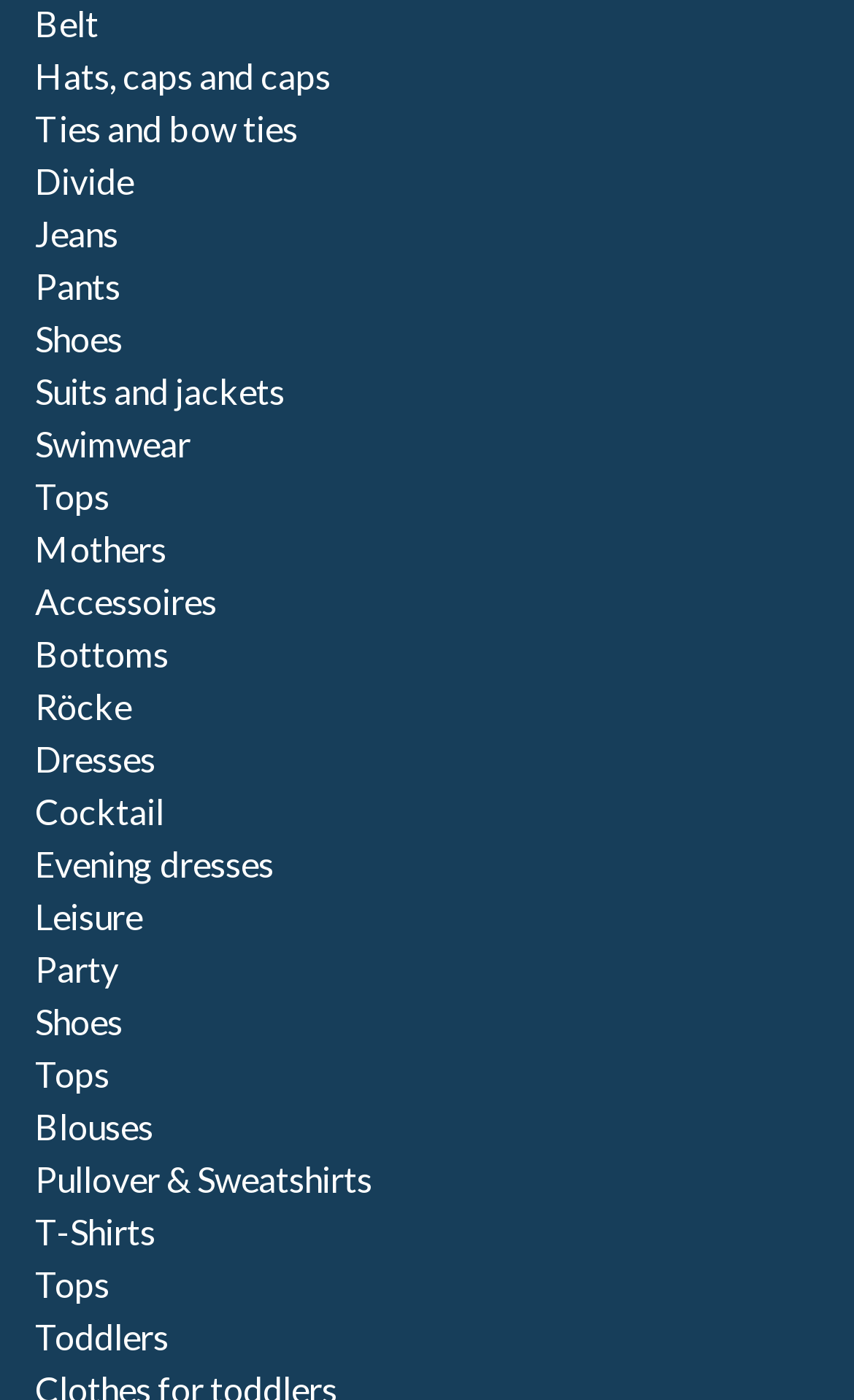From the webpage screenshot, identify the region described by Ties and bow ties. Provide the bounding box coordinates as (top-left x, top-left y, bottom-right x, bottom-right y), with each value being a floating point number between 0 and 1.

[0.041, 0.077, 0.349, 0.106]